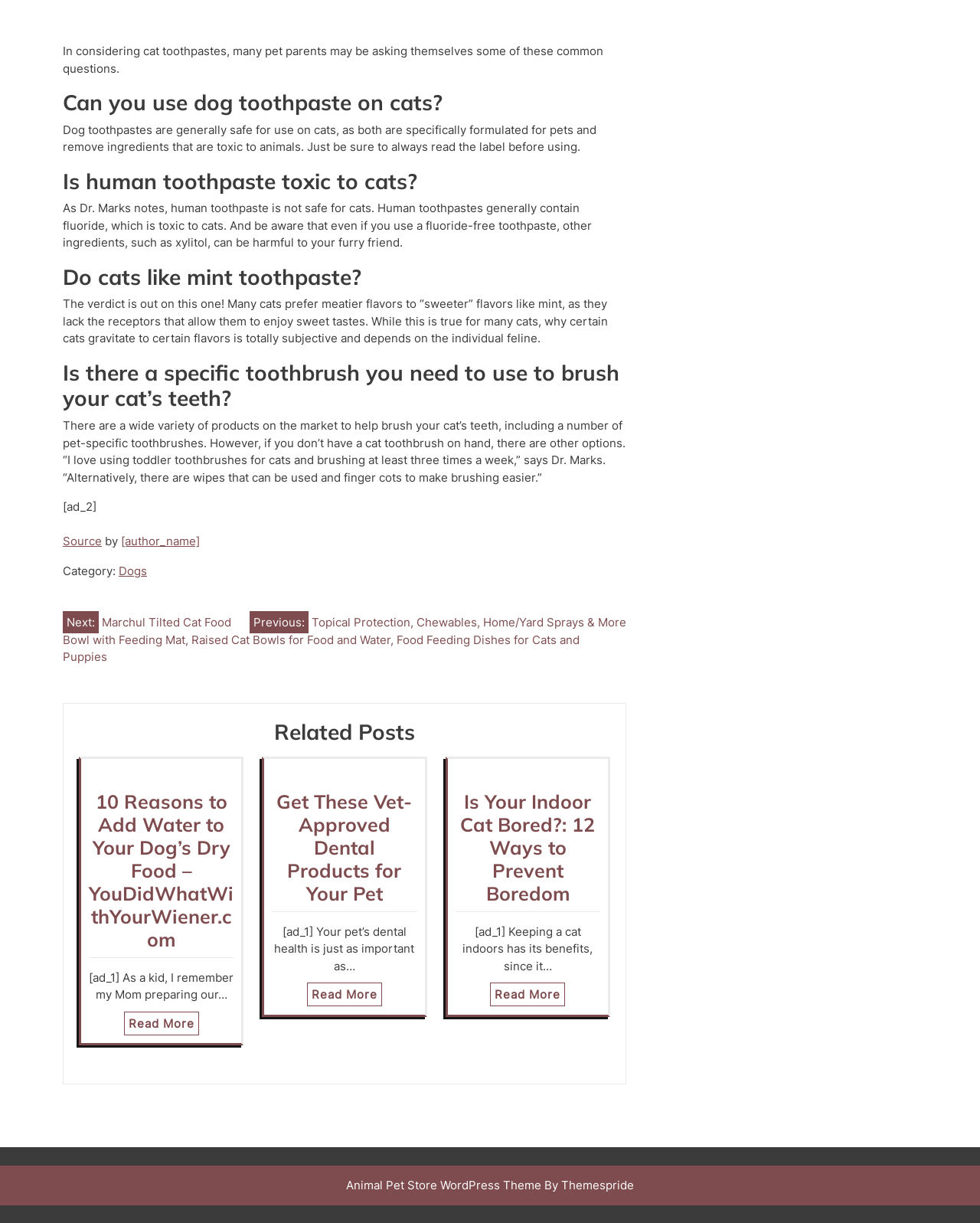Can dog toothpaste be used on cats?
Analyze the image and deliver a detailed answer to the question.

According to the text, dog toothpastes are generally safe for use on cats, as both are specifically formulated for pets and remove ingredients that are toxic to animals.